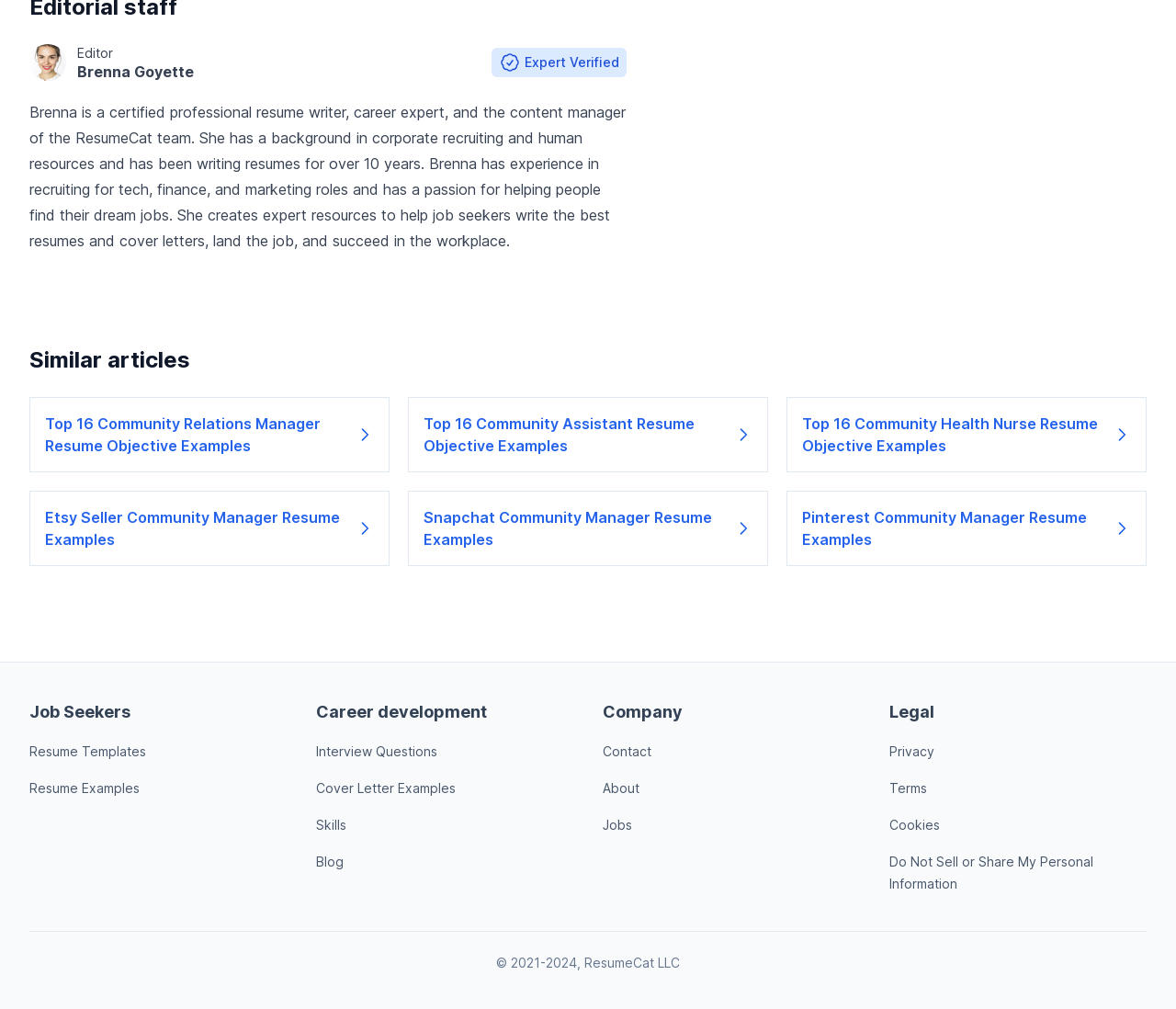Please identify the bounding box coordinates of the area I need to click to accomplish the following instruction: "View Resume Templates".

[0.025, 0.737, 0.124, 0.752]